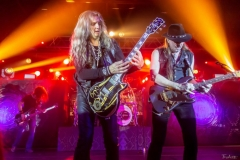What type of music is being performed?
Look at the image and provide a detailed response to the question.

The caption explicitly states that the image captures the essence of live rock music, highlighting the artistry and intense energy that defines a memorable concert experience, which confirms that the type of music being performed is rock music.